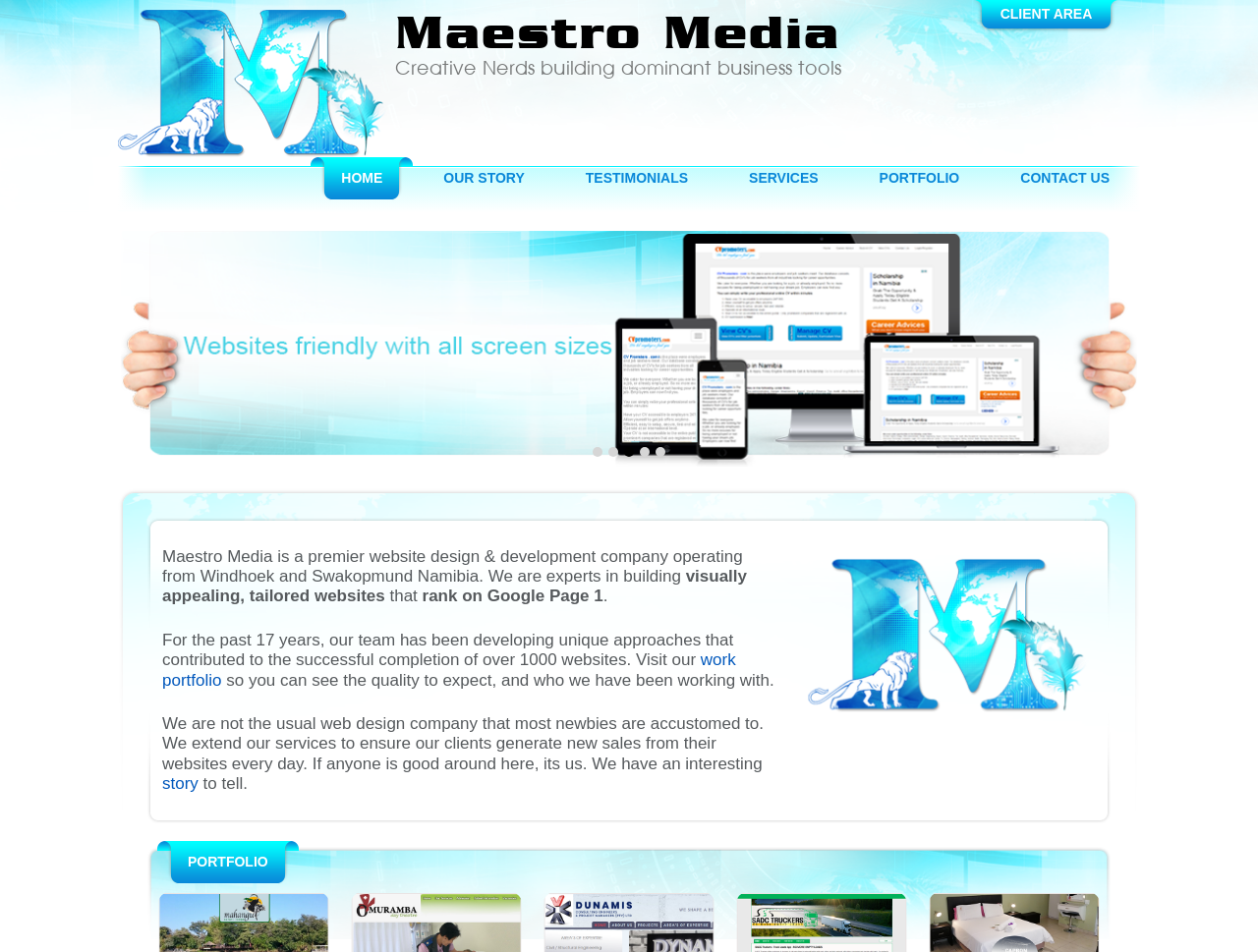Locate the bounding box coordinates for the element described below: "× Team". The coordinates must be four float values between 0 and 1, formatted as [left, top, right, bottom].

None